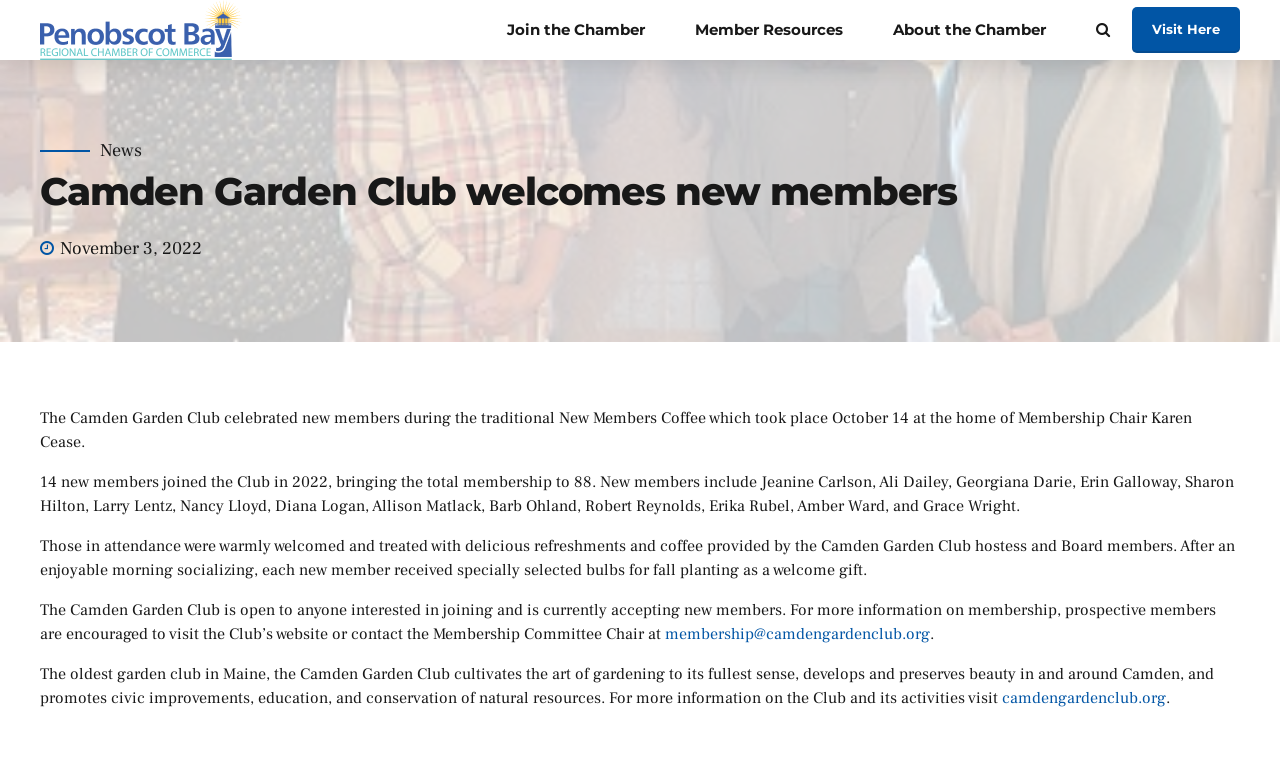Please respond in a single word or phrase: 
How can prospective members get more information on membership?

Visit the Club’s website or contact the Membership Committee Chair